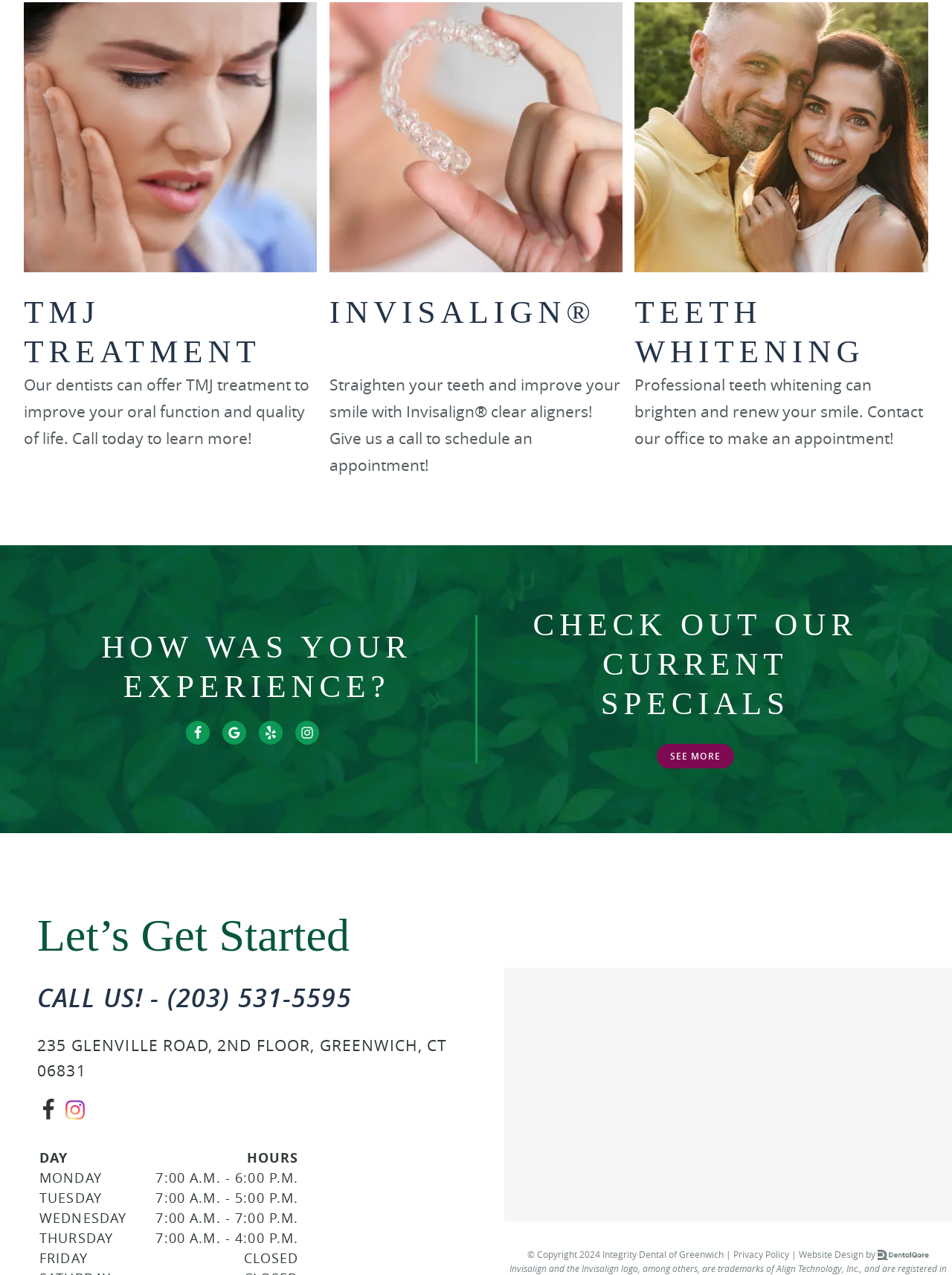Provide a short answer using a single word or phrase for the following question: 
How can I contact this dentist?

Call (203) 531-5595